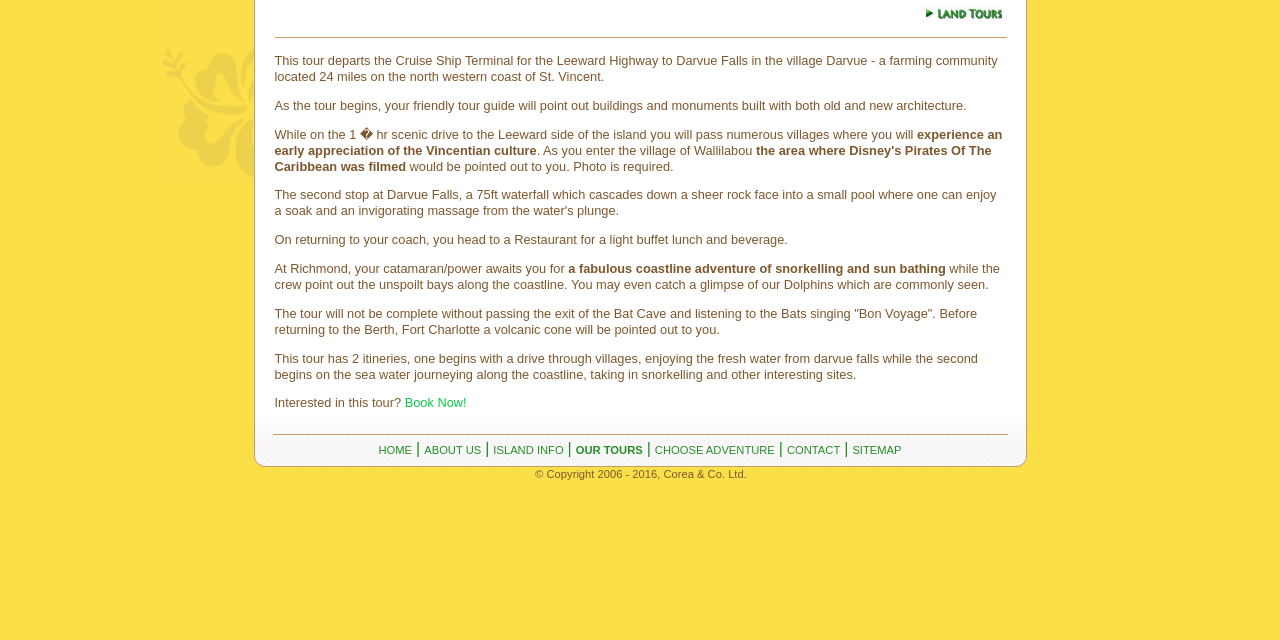Using the provided element description: "ABOUT US", determine the bounding box coordinates of the corresponding UI element in the screenshot.

[0.331, 0.694, 0.376, 0.713]